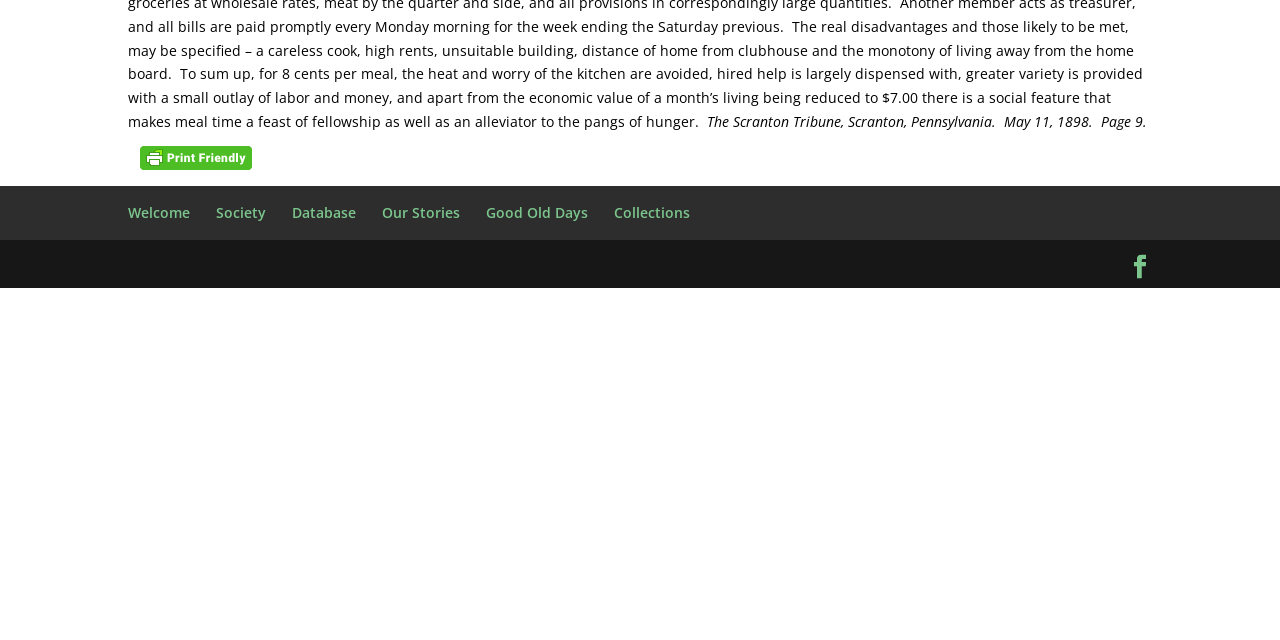Return the bounding box coordinates of the UI element that corresponds to this description: "Society". The coordinates must be given as four float numbers in the range of 0 and 1, [left, top, right, bottom].

[0.169, 0.317, 0.208, 0.346]